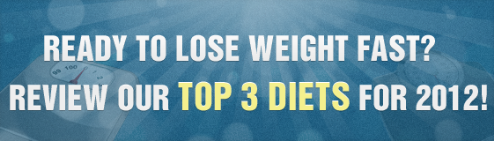What year is mentioned in the image?
Please provide a single word or phrase as the answer based on the screenshot.

2012